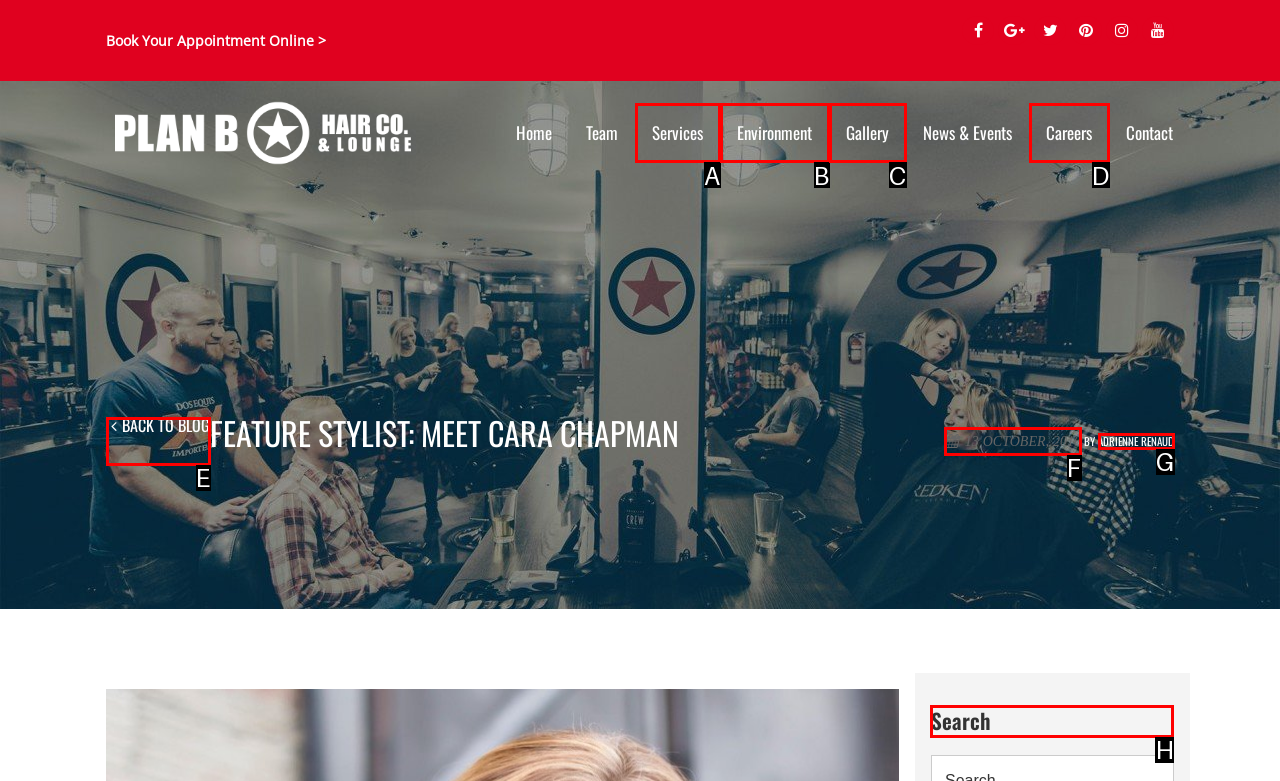Select the option I need to click to accomplish this task: Search for something
Provide the letter of the selected choice from the given options.

H